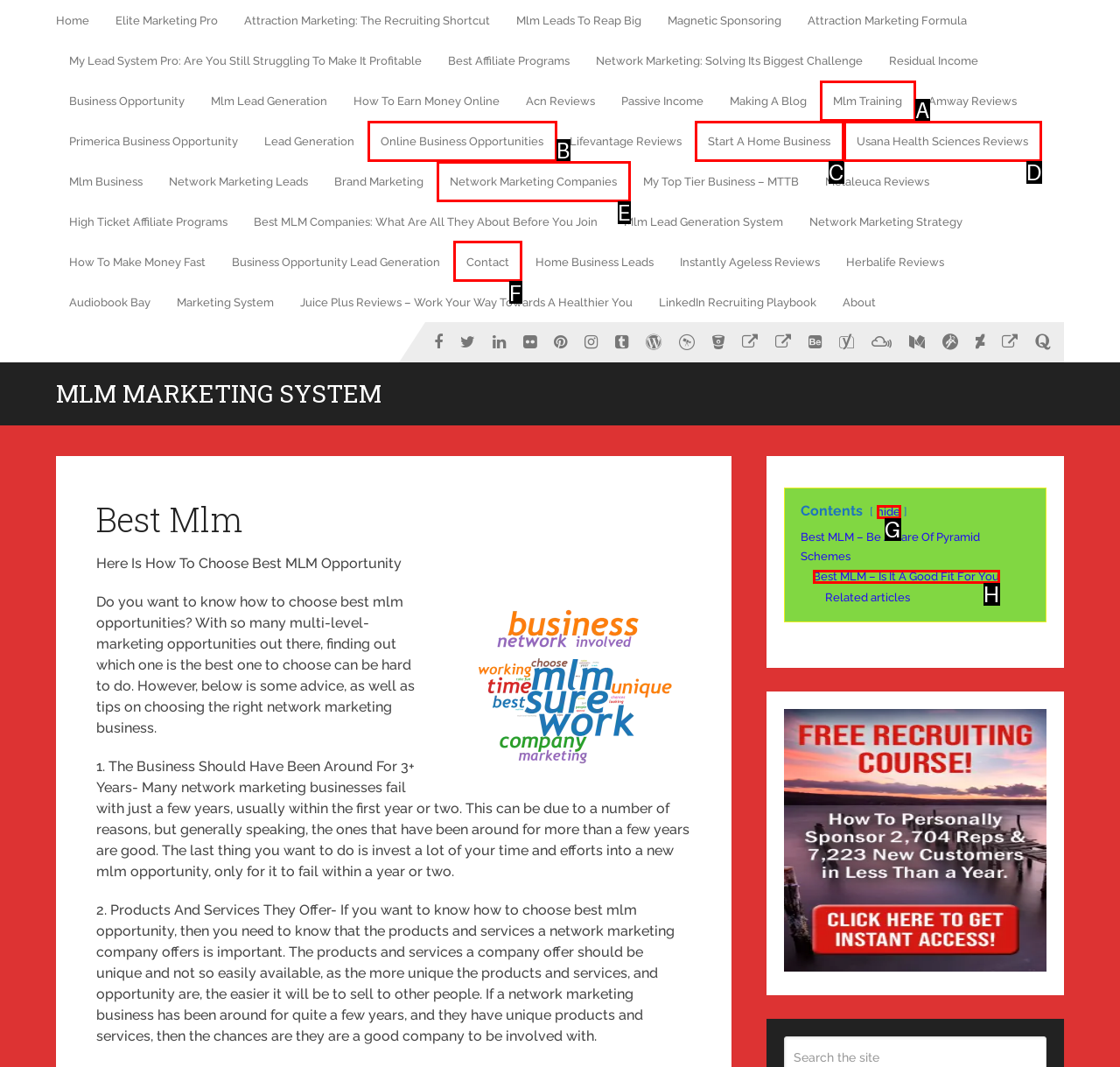Indicate which lettered UI element to click to fulfill the following task: Check 'Contact'
Provide the letter of the correct option.

F